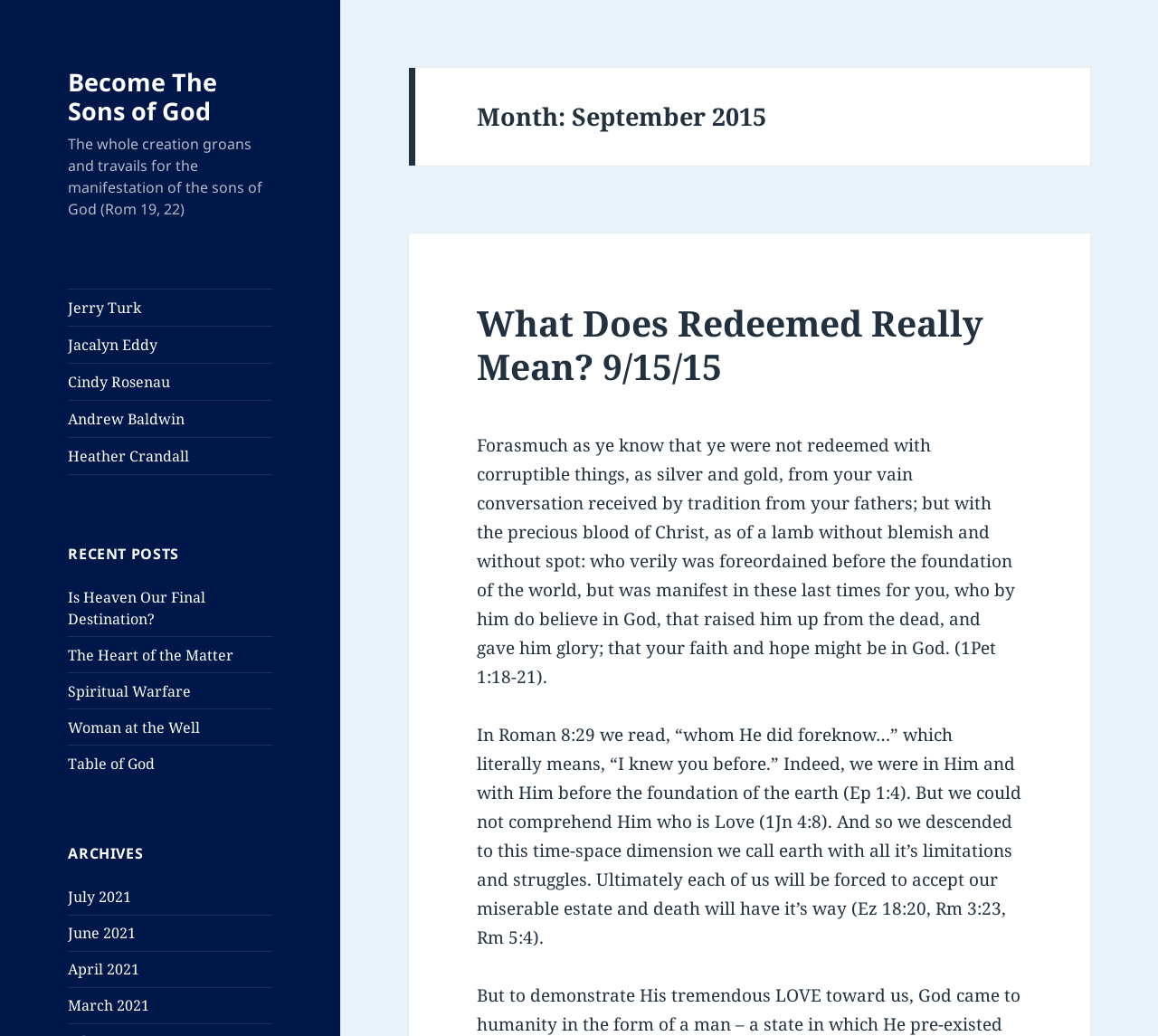Please locate the bounding box coordinates of the element that should be clicked to achieve the given instruction: "Check the recent post 'Is Heaven Our Final Destination?'".

[0.059, 0.567, 0.178, 0.607]